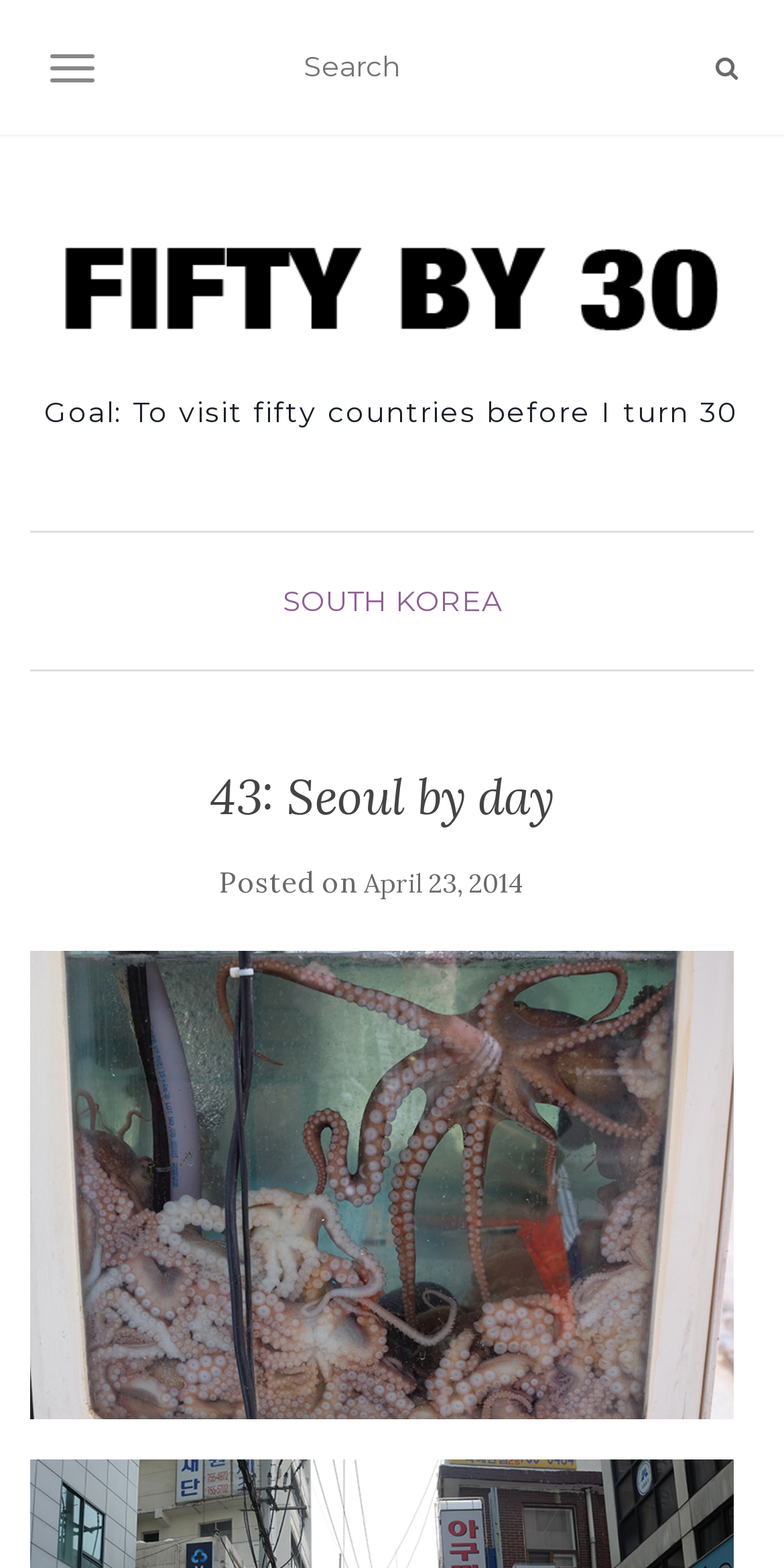Identify the bounding box for the described UI element: "South Korea".

[0.36, 0.372, 0.64, 0.395]